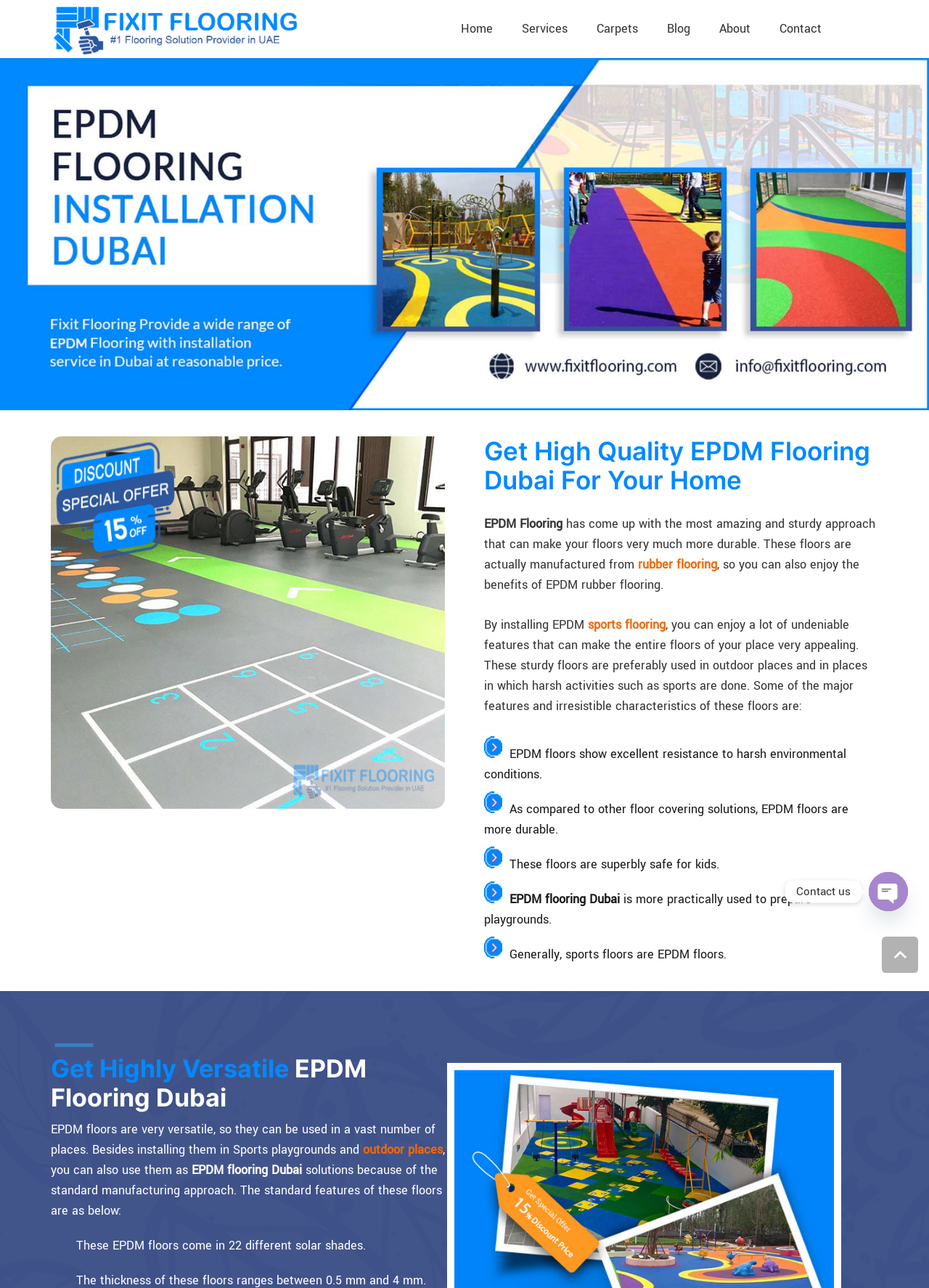For the element described, predict the bounding box coordinates as (top-left x, top-left y, bottom-right x, bottom-right y). All values should be between 0 and 1. Element description: Contact

[0.824, 0.0, 0.9, 0.045]